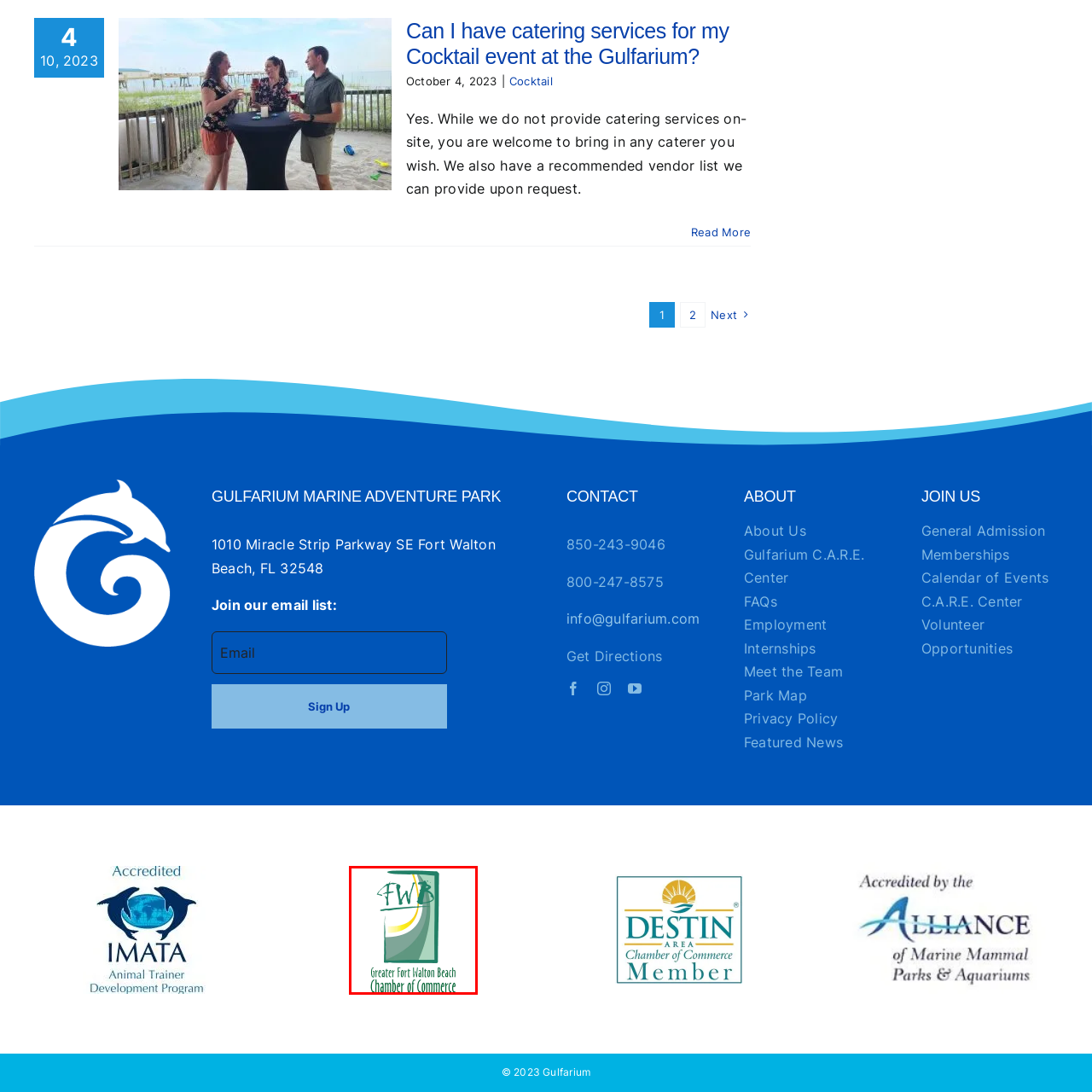Observe the content highlighted by the red box and supply a one-word or short phrase answer to the question: What colors are used in the logo?

Vibrant greens and yellows